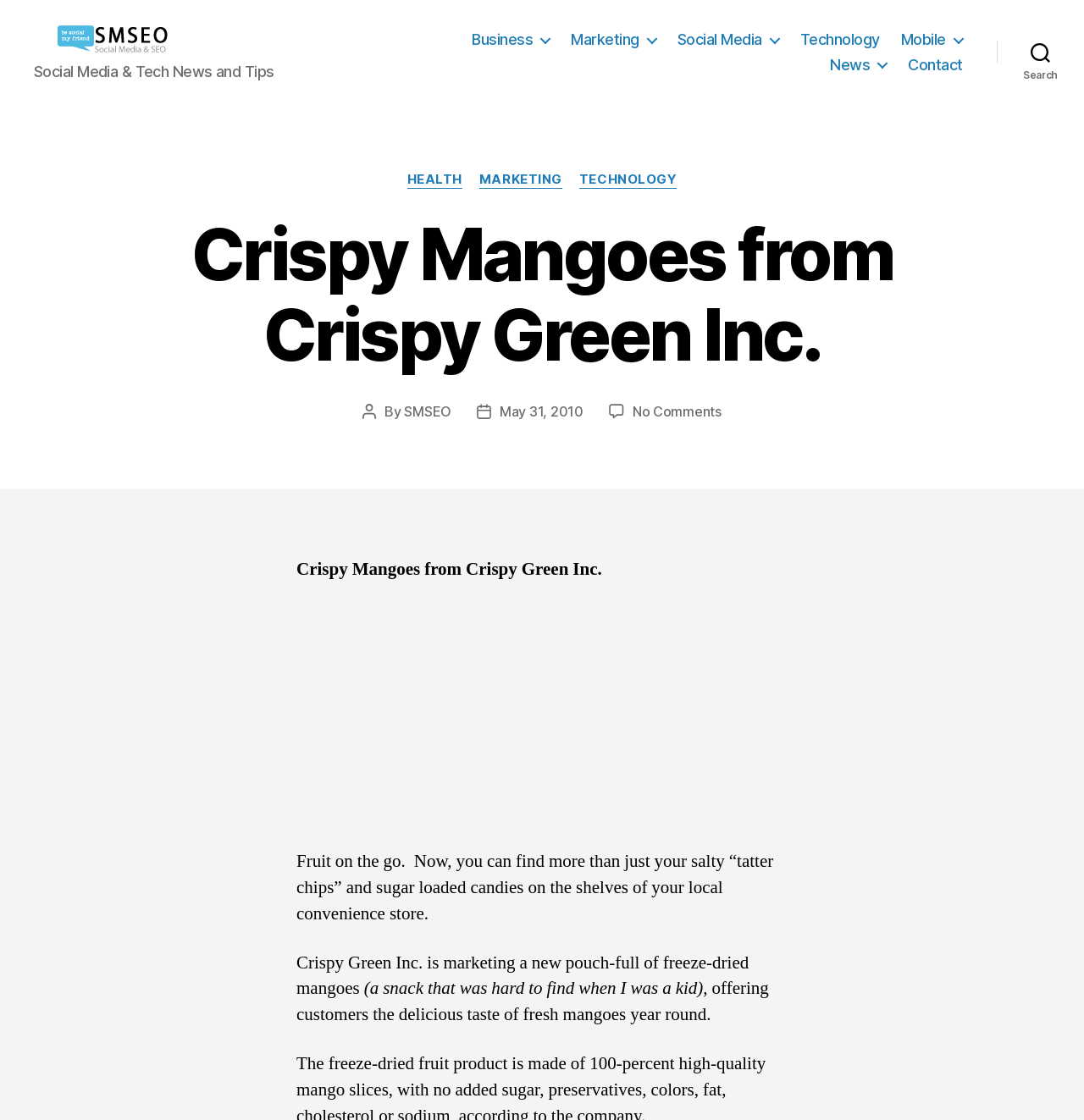Please find the bounding box for the UI component described as follows: "Social Media".

[0.625, 0.027, 0.719, 0.043]